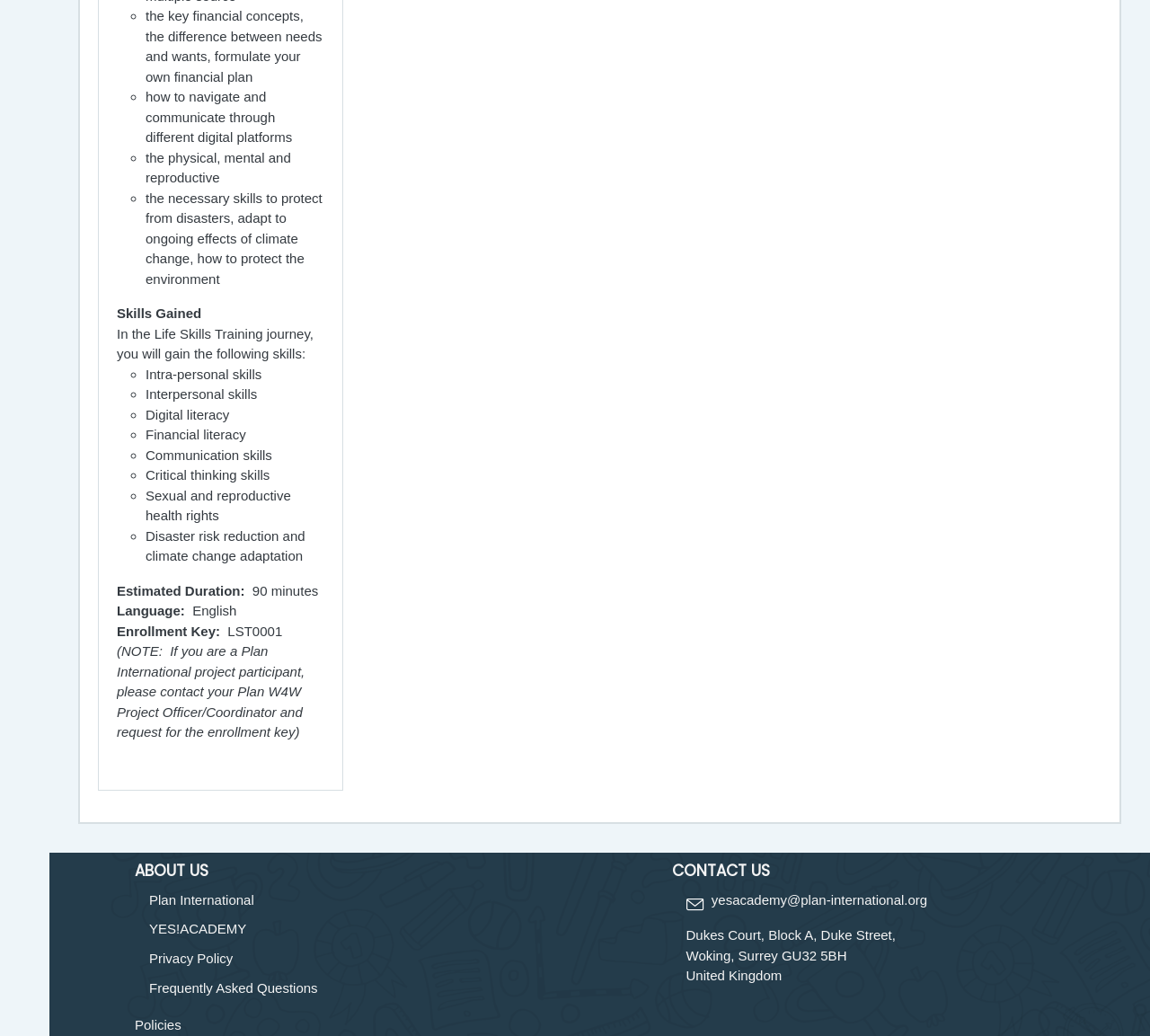What is the language of the training?
Using the image, provide a concise answer in one word or a short phrase.

English